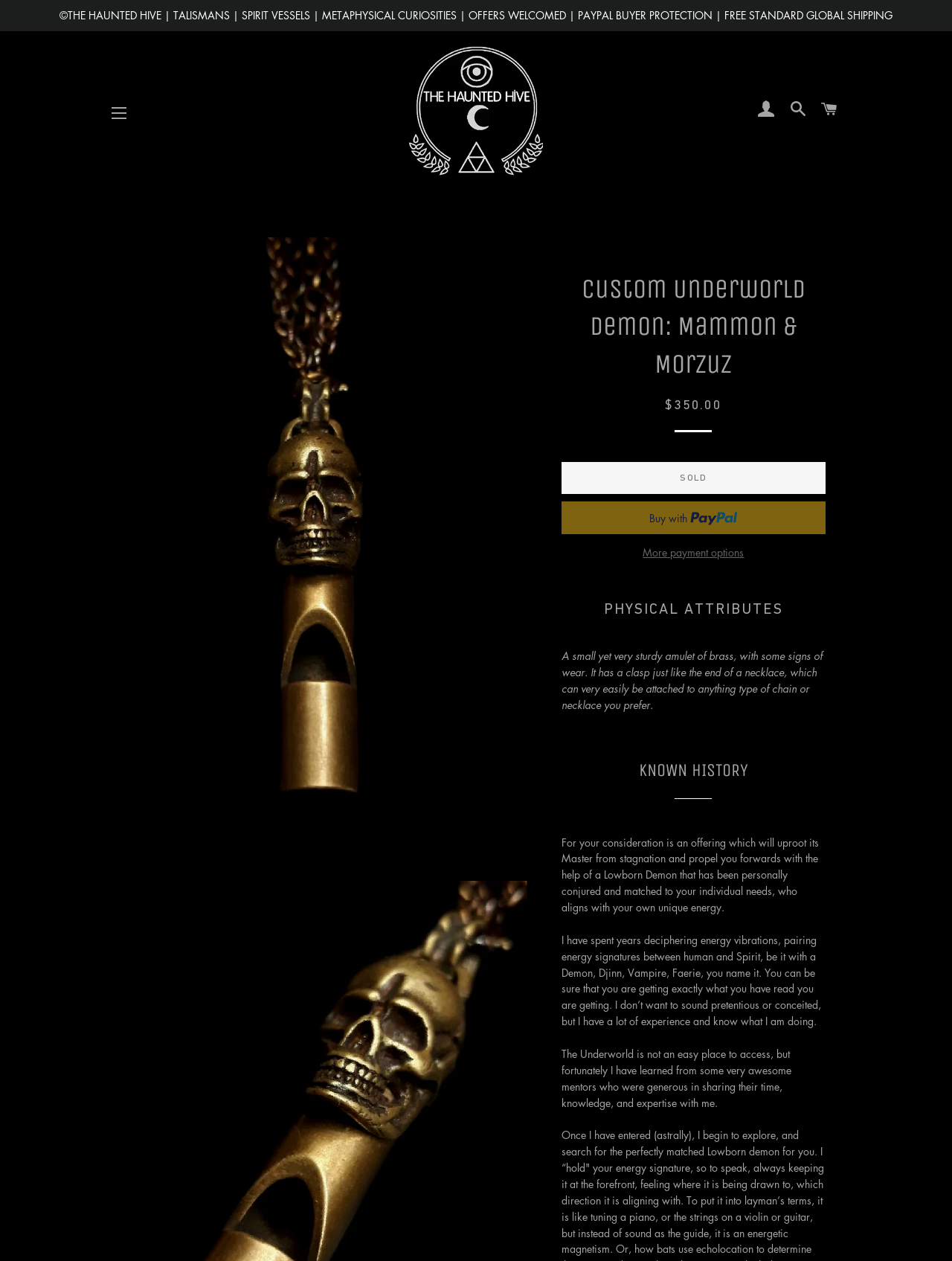What is the purpose of the item?
Refer to the image and give a detailed answer to the query.

According to the 'KNOWN HISTORY' section, the item is meant to help the buyer overcome stagnation and propel them forward with the help of a Lowborn Demon.